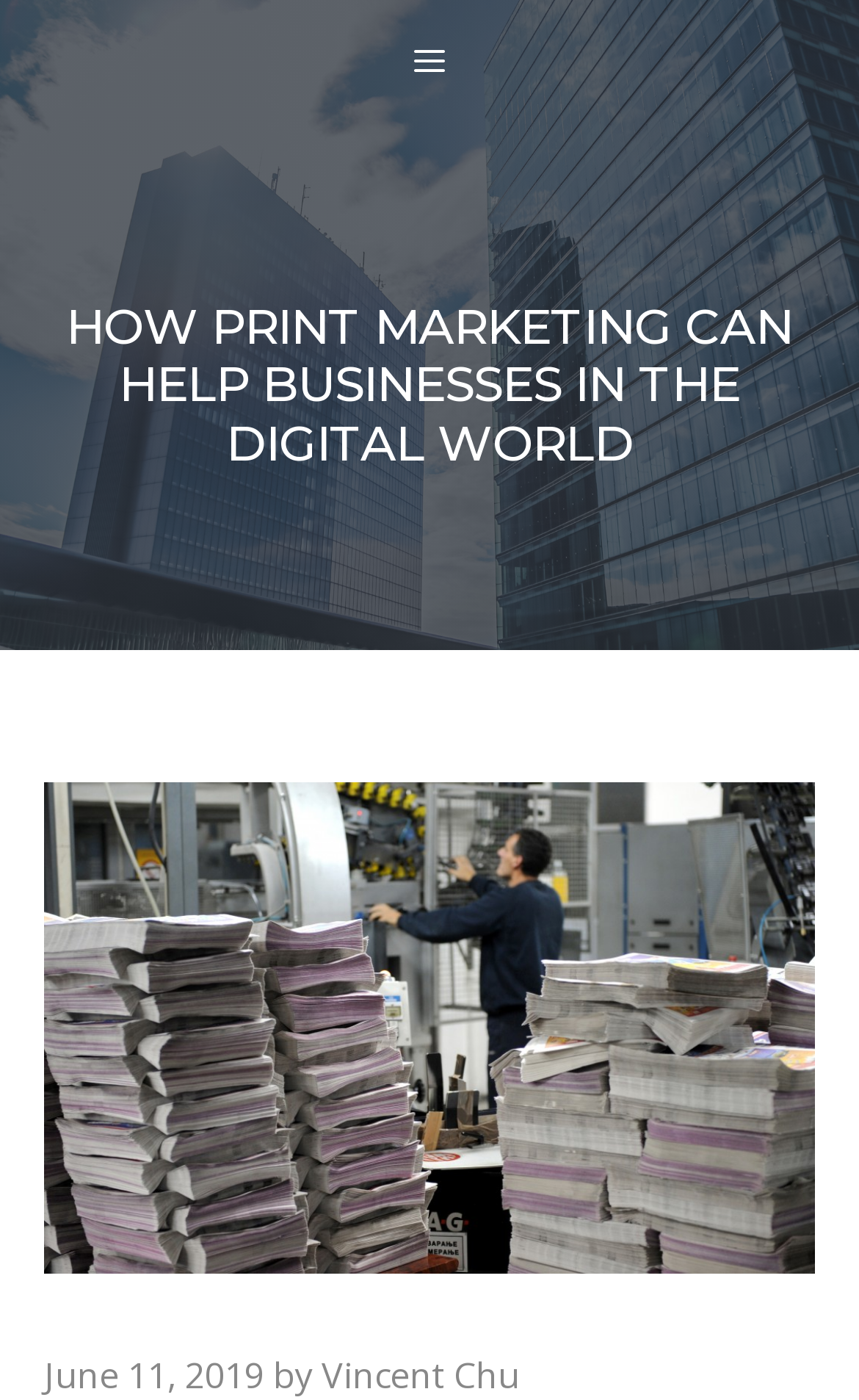Determine the title of the webpage and give its text content.

HOW PRINT MARKETING CAN HELP BUSINESSES IN THE DIGITAL WORLD